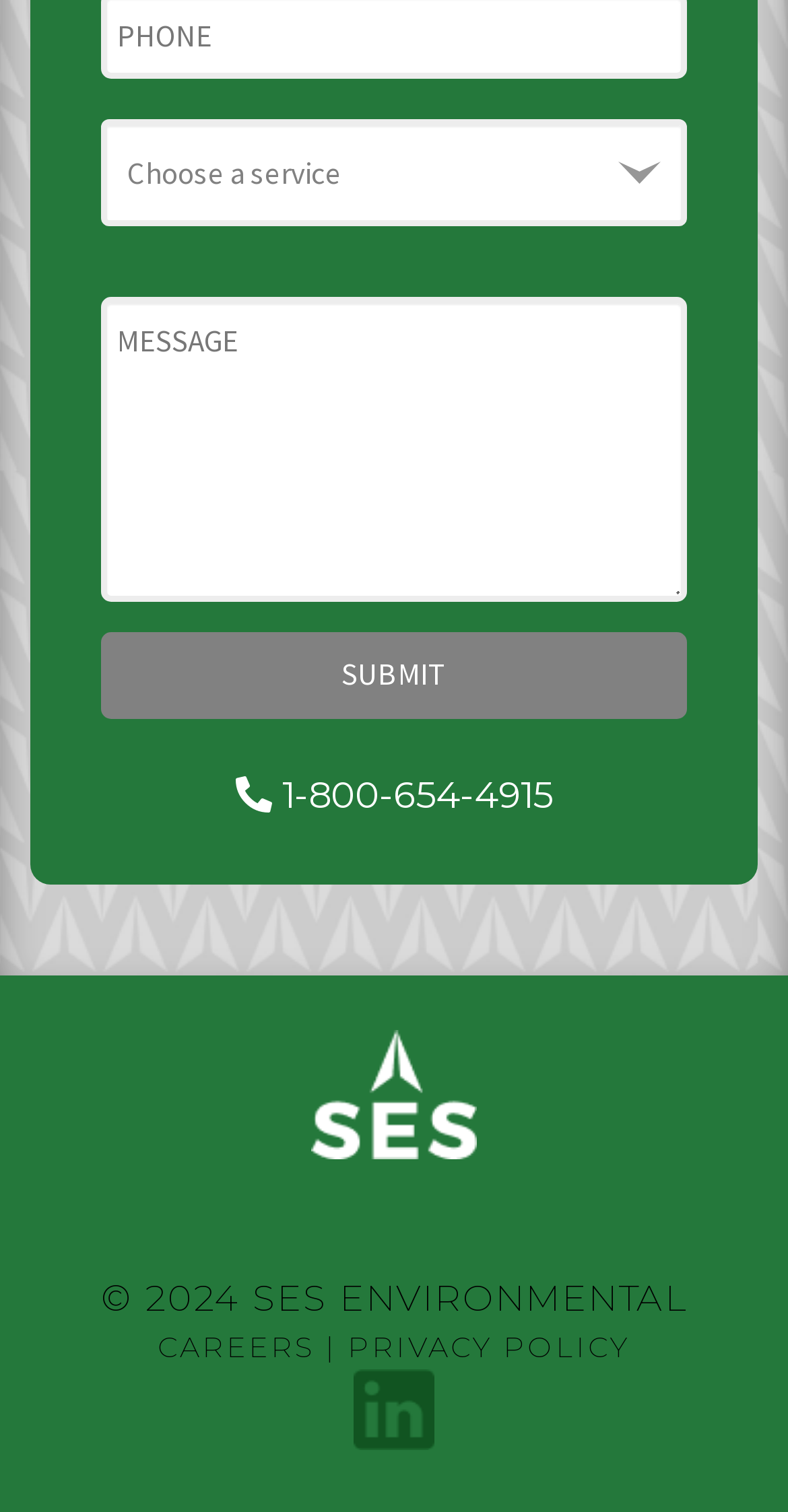Determine the bounding box for the UI element described here: "Submit".

[0.128, 0.418, 0.872, 0.475]